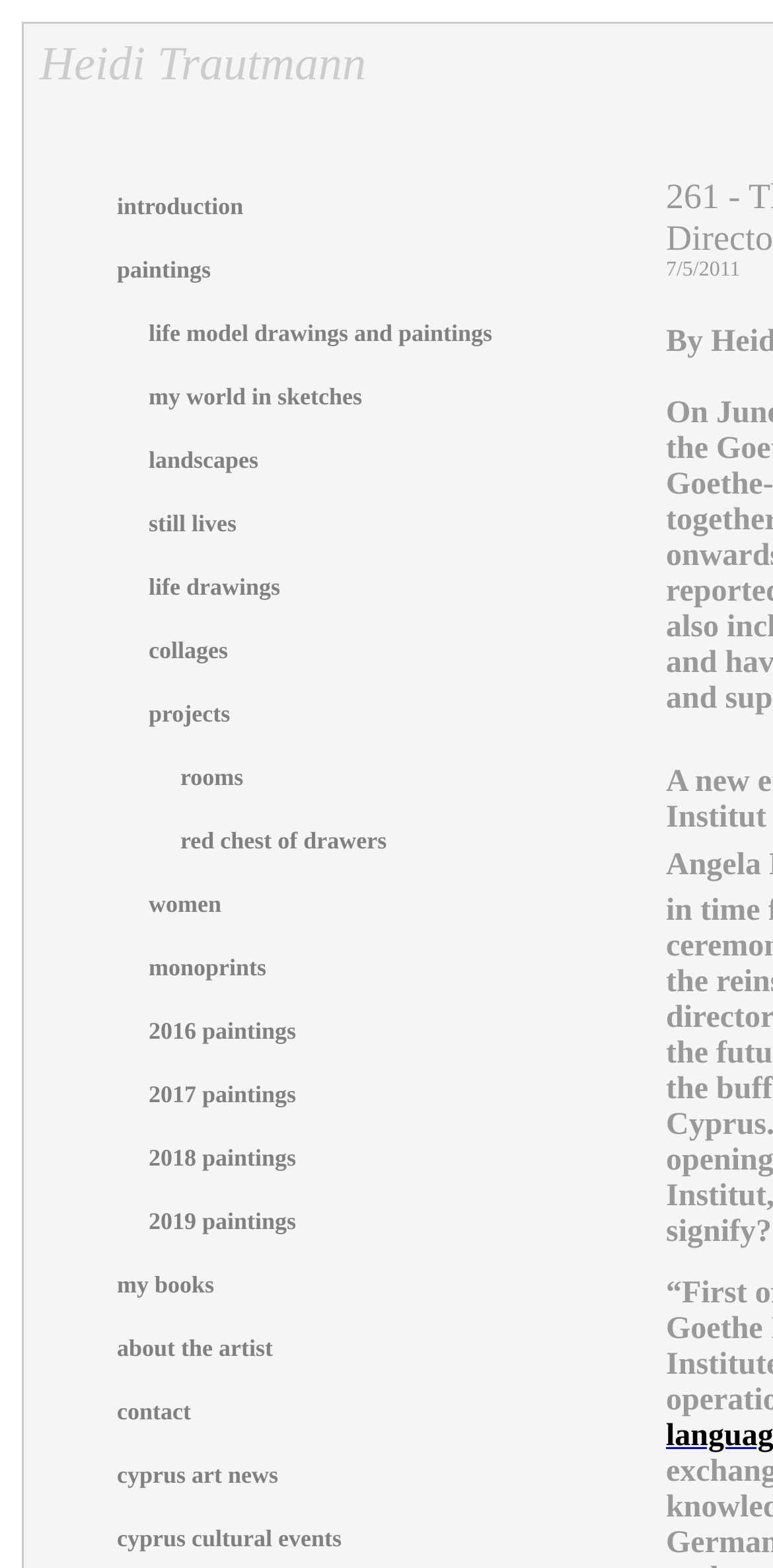Find the bounding box of the UI element described as: "life model drawings and paintings". The bounding box coordinates should be given as four float values between 0 and 1, i.e., [left, top, right, bottom].

[0.054, 0.192, 0.823, 0.233]